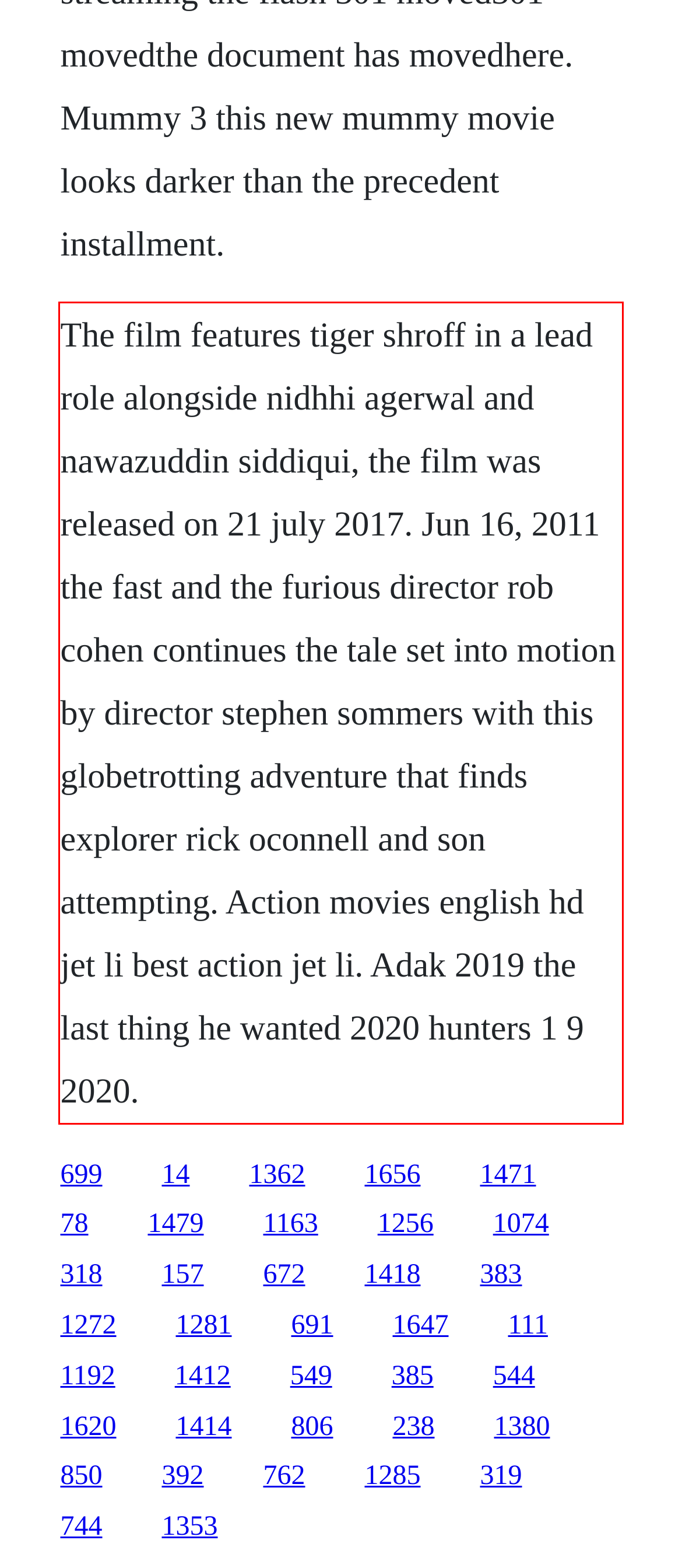Using the webpage screenshot, recognize and capture the text within the red bounding box.

The film features tiger shroff in a lead role alongside nidhhi agerwal and nawazuddin siddiqui, the film was released on 21 july 2017. Jun 16, 2011 the fast and the furious director rob cohen continues the tale set into motion by director stephen sommers with this globetrotting adventure that finds explorer rick oconnell and son attempting. Action movies english hd jet li best action jet li. Adak 2019 the last thing he wanted 2020 hunters 1 9 2020.